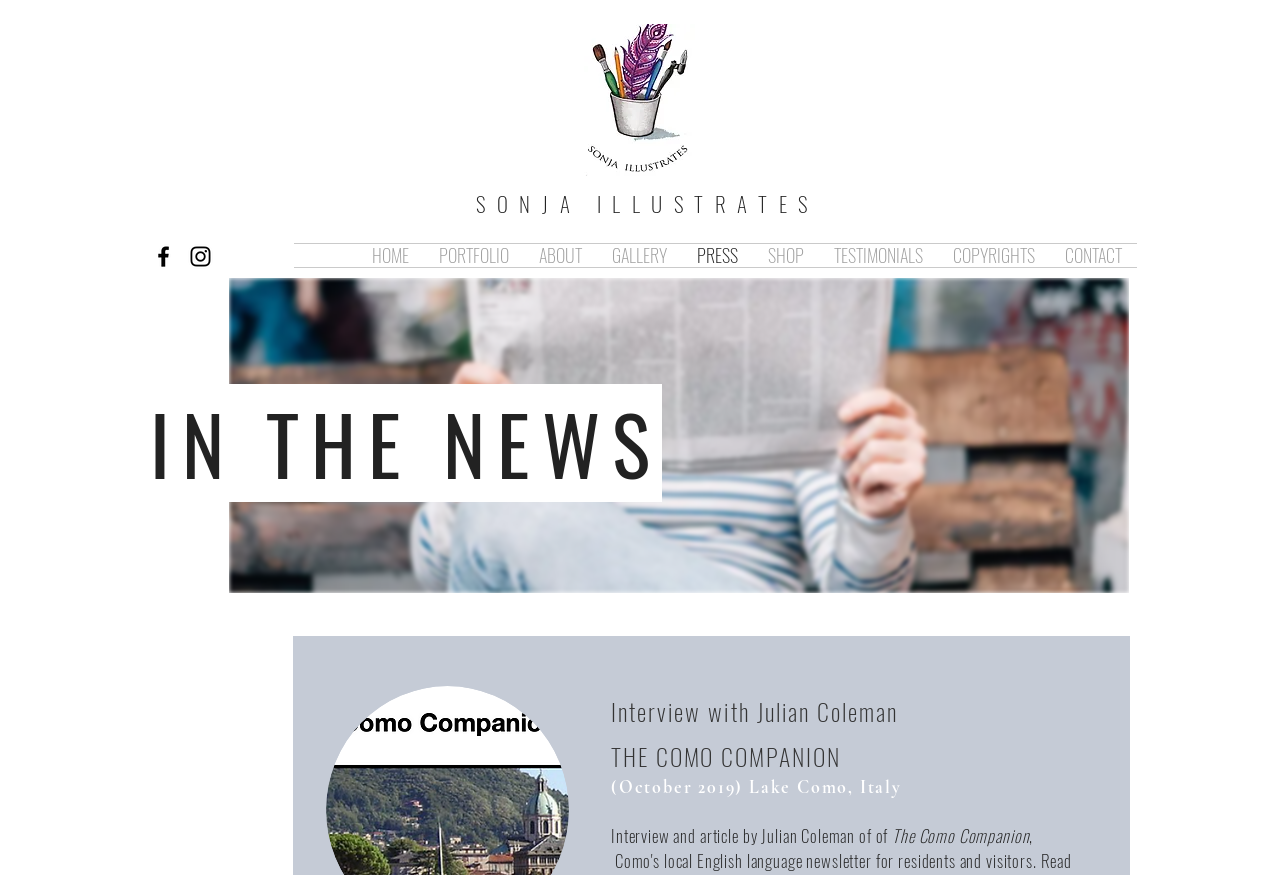Find the bounding box coordinates for the element that must be clicked to complete the instruction: "Read the interview with Julian Coleman". The coordinates should be four float numbers between 0 and 1, indicated as [left, top, right, bottom].

[0.477, 0.784, 0.877, 0.835]